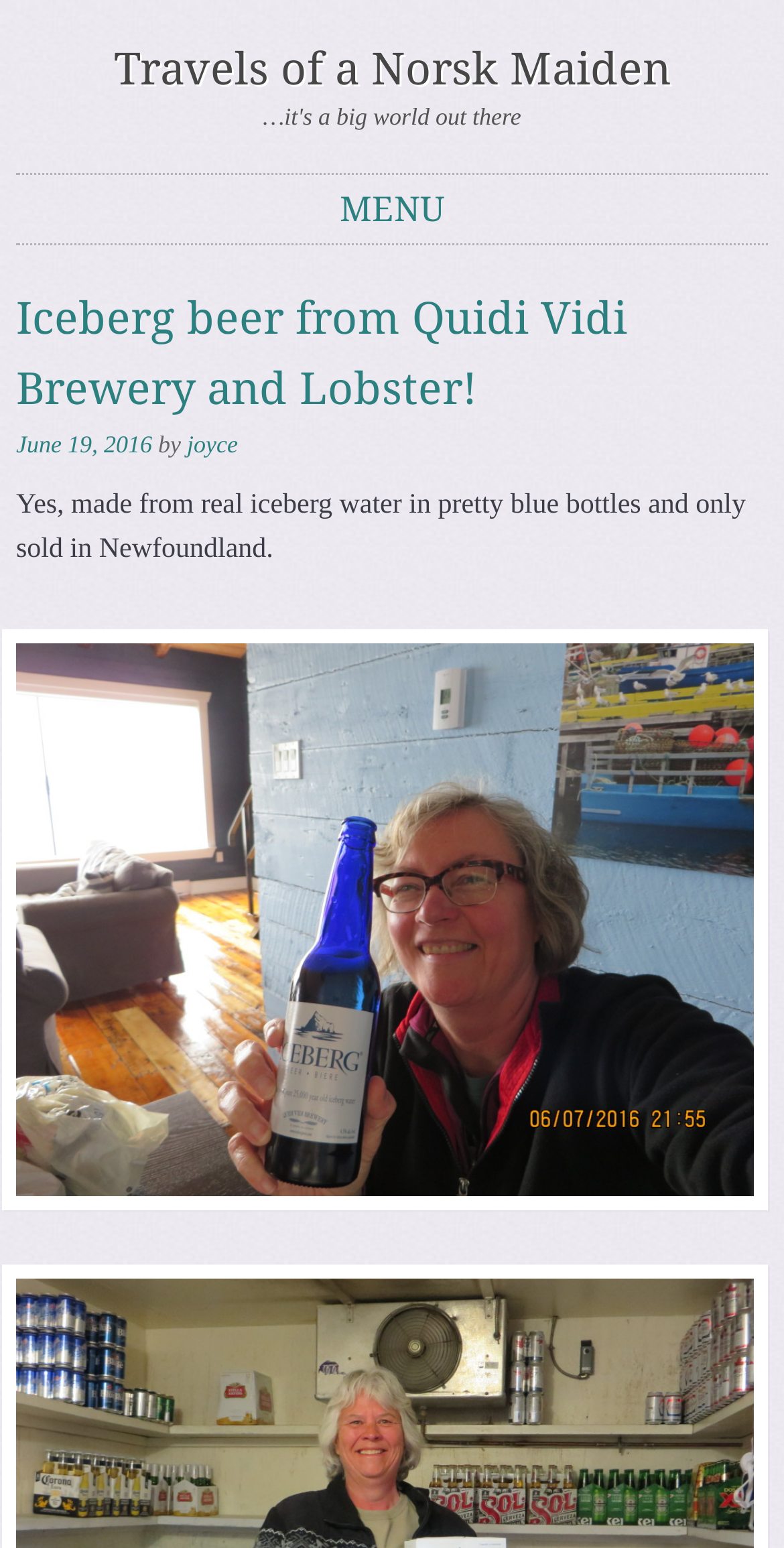Determine the bounding box coordinates of the UI element described below. Use the format (top-left x, top-left y, bottom-right x, bottom-right y) with floating point numbers between 0 and 1: joyce

[0.238, 0.277, 0.303, 0.295]